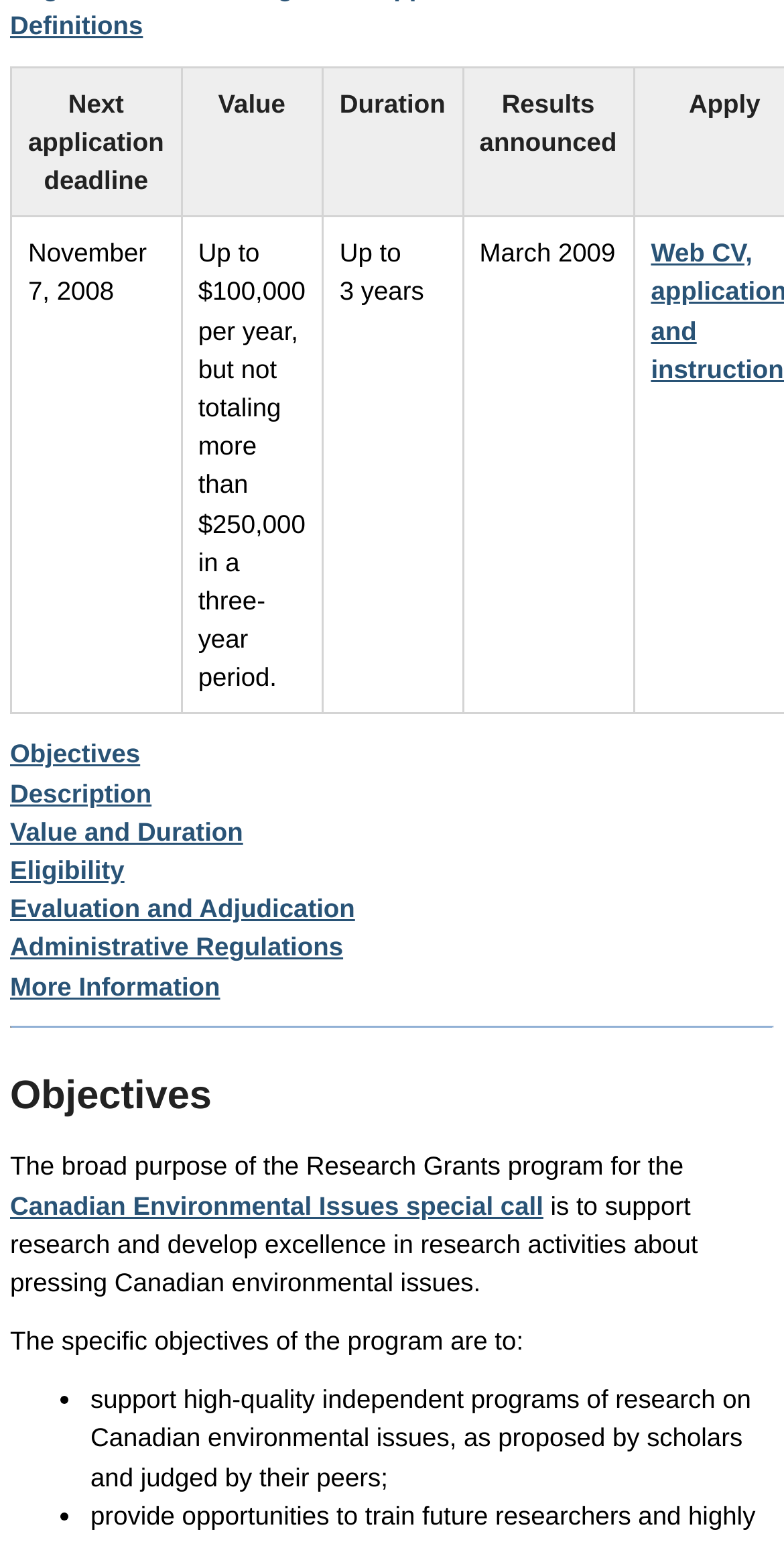Find the bounding box coordinates of the clickable area that will achieve the following instruction: "Explore 'More Information'".

[0.013, 0.629, 0.281, 0.648]